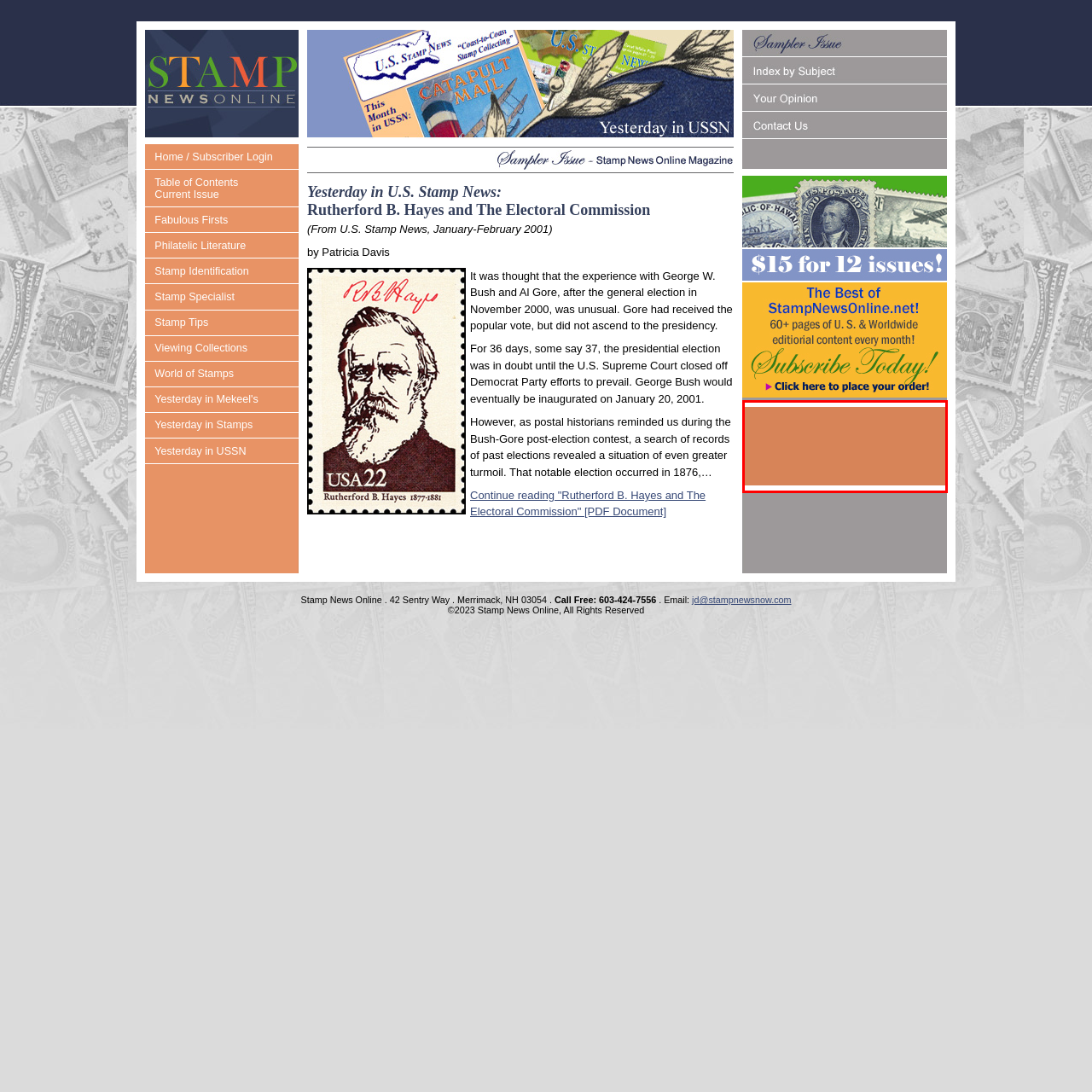Check the image highlighted in red, How many issues are included in the subscription?
 Please answer in a single word or phrase.

26